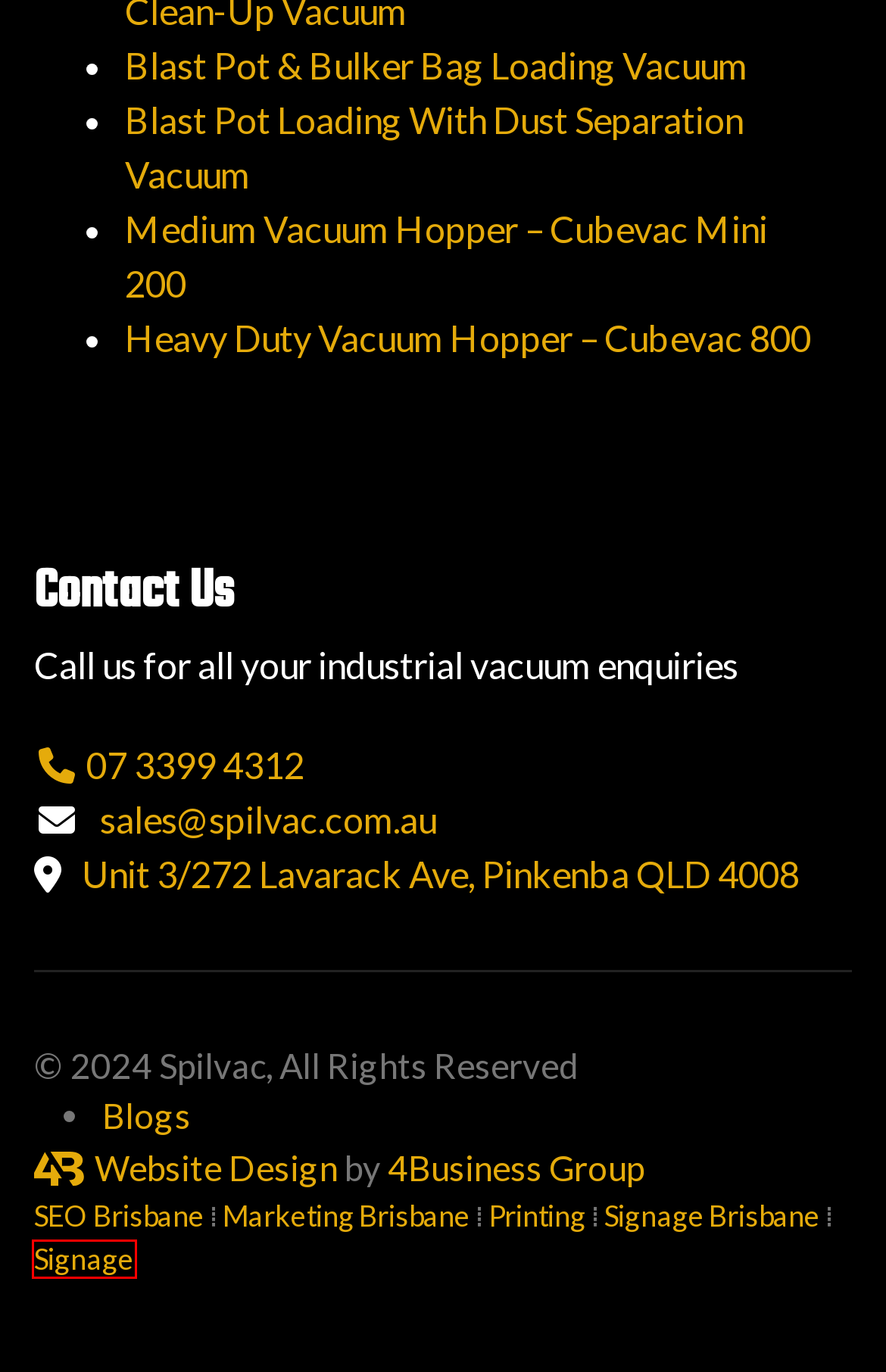You have a screenshot of a webpage, and a red bounding box highlights an element. Select the webpage description that best fits the new page after clicking the element within the bounding box. Options are:
A. Small Business Web Design Brisbane | 4Business Group
B. 4Business Group | #1 SEO & Web Design Agency Brisbane
C. Blast Pot Loading With Dust Separation Vacuum - Elevator 200
D. Signage - 4Business Group
E. Blast Pot & Bulker Bag Loading Vacuum - Spilvac Vacuum
F. Heavy Duty Vacuum Hopper – Cubevac 800
G. Blogs - Spilvac
H. Medium Vacuum Hopper - Cubevac Mini 200 - Spilvac

D